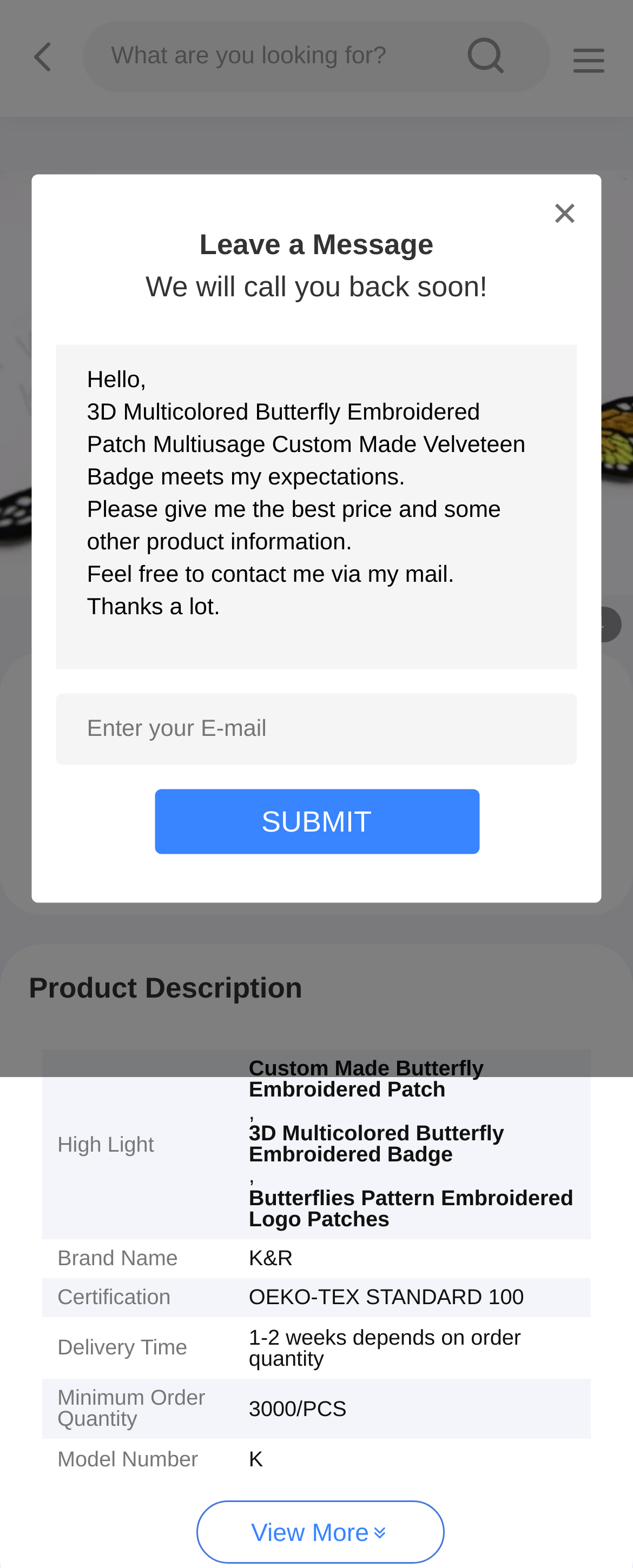Can you extract the primary headline text from the webpage?

3D Multicolored Butterfly Embroidered Patch Multiusage Custom Made Velveteen Badge